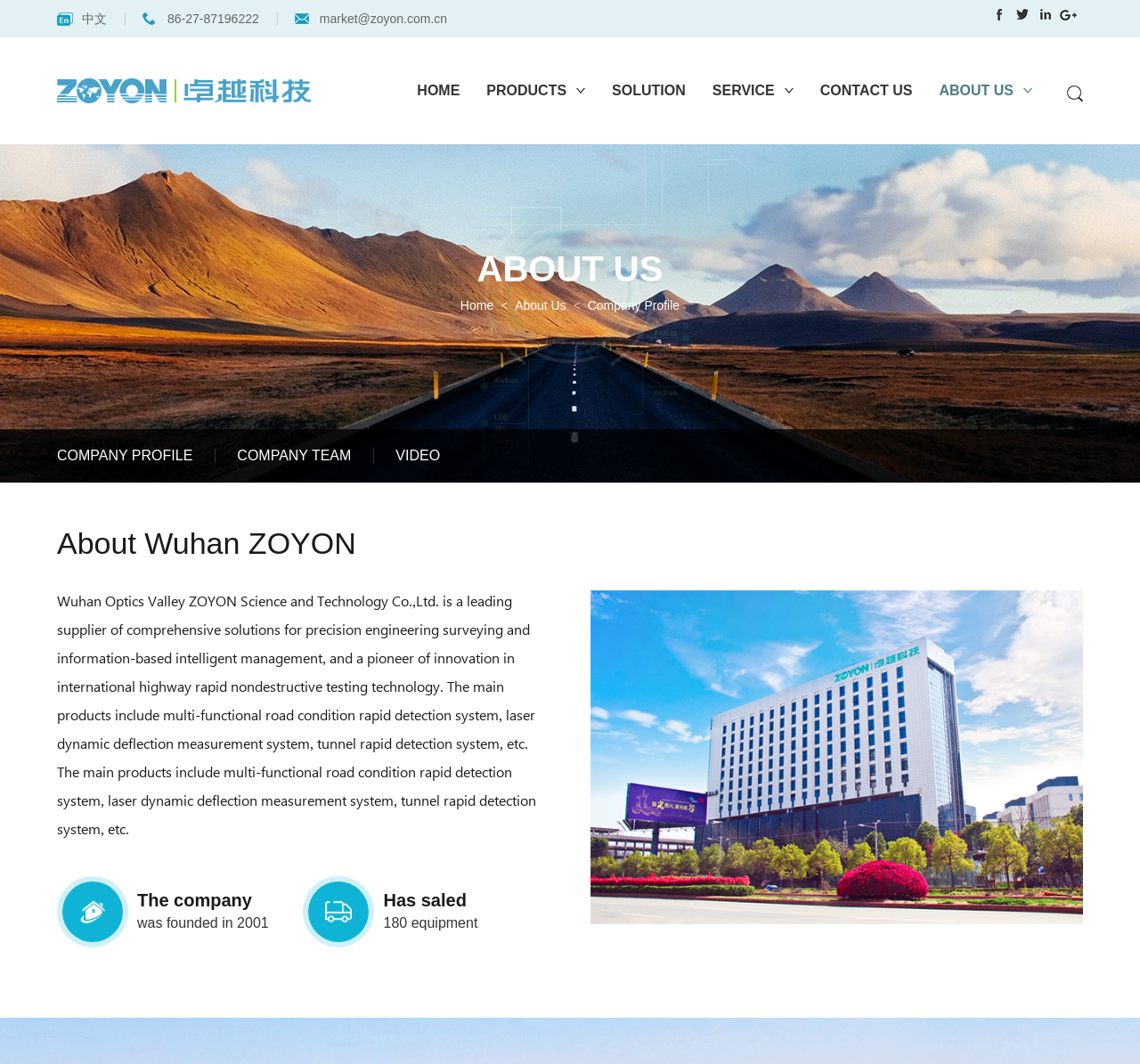Find the bounding box of the web element that fits this description: "Solution".

[0.537, 0.035, 0.601, 0.136]